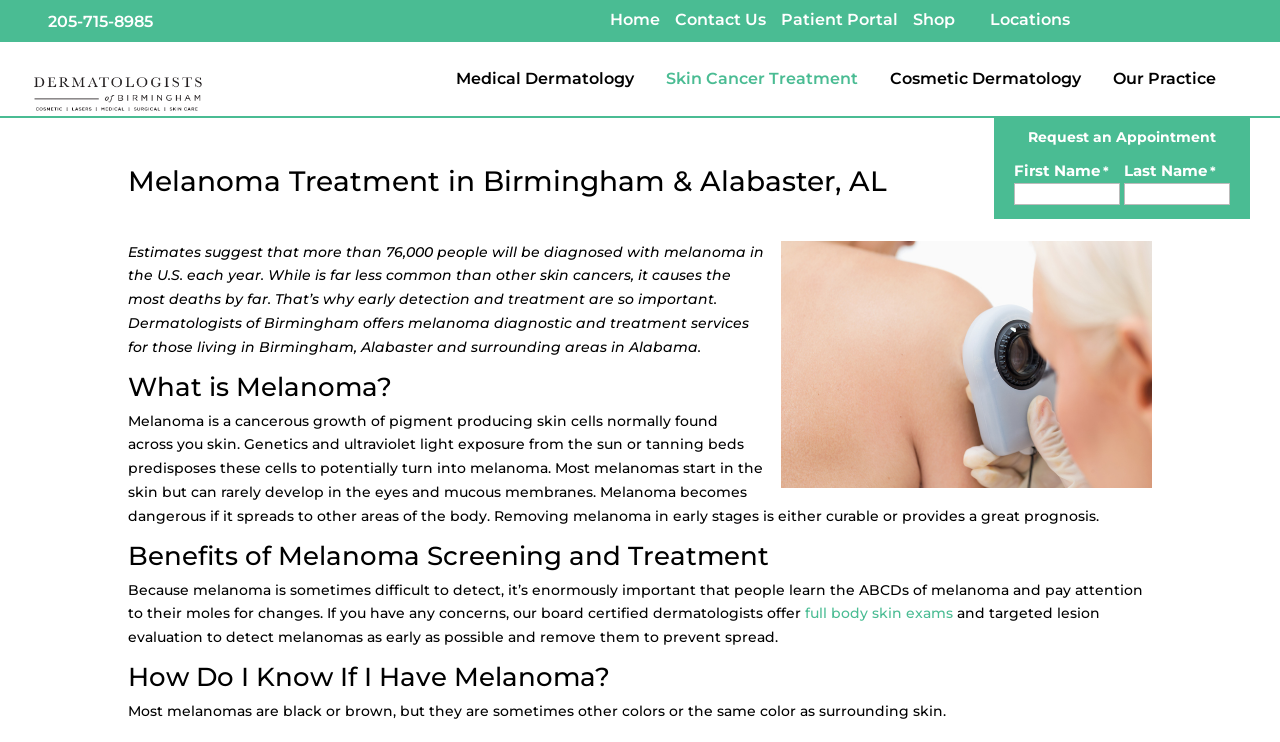Review the image closely and give a comprehensive answer to the question: What is the main topic of the webpage?

I found the main topic of the webpage by looking at the heading elements, particularly the one with the text 'Melanoma Treatment in Birmingham & Alabaster, AL', and the content of the webpage which discusses melanoma and its treatment.